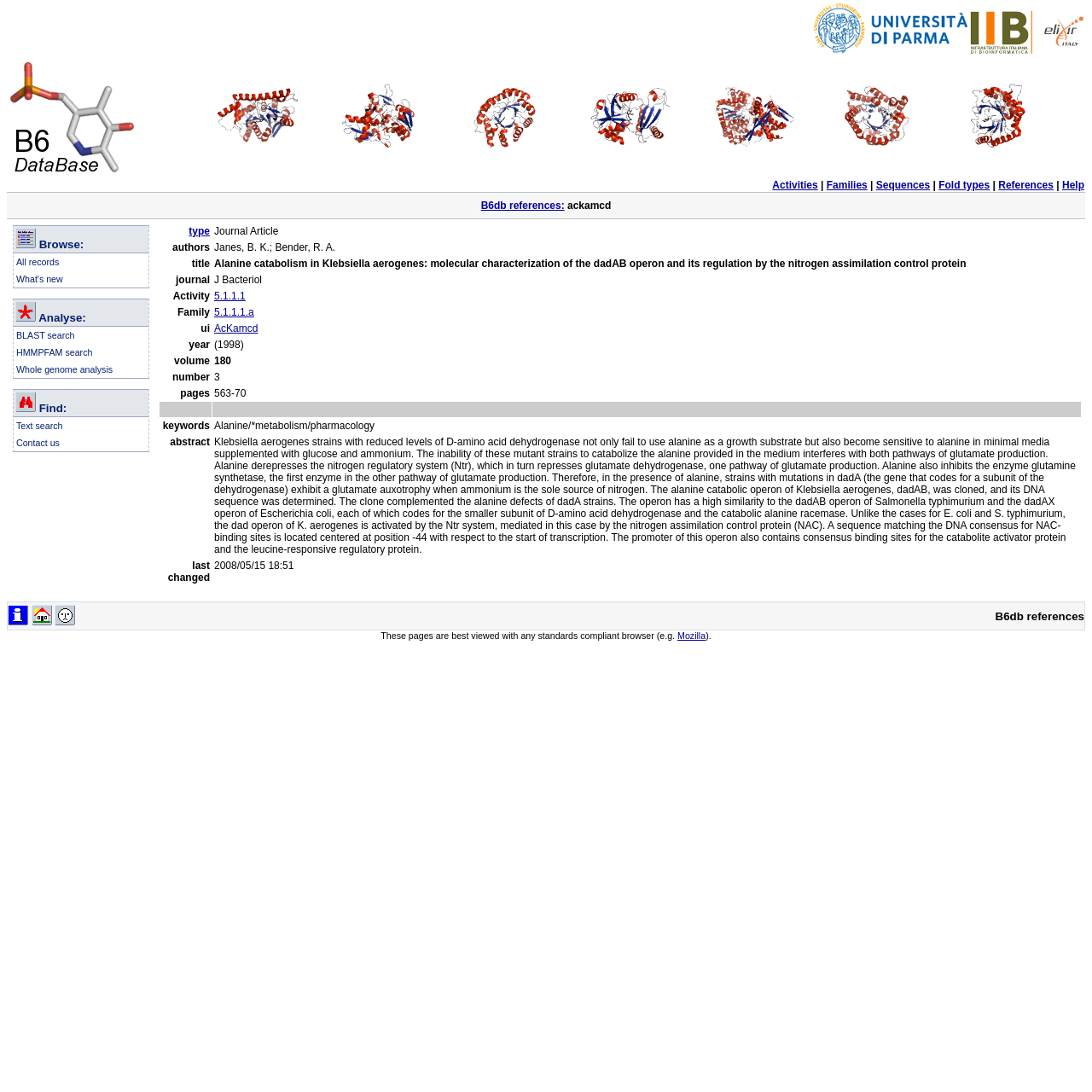Specify the bounding box coordinates of the area that needs to be clicked to achieve the following instruction: "Perform a BLAST search".

[0.015, 0.302, 0.068, 0.312]